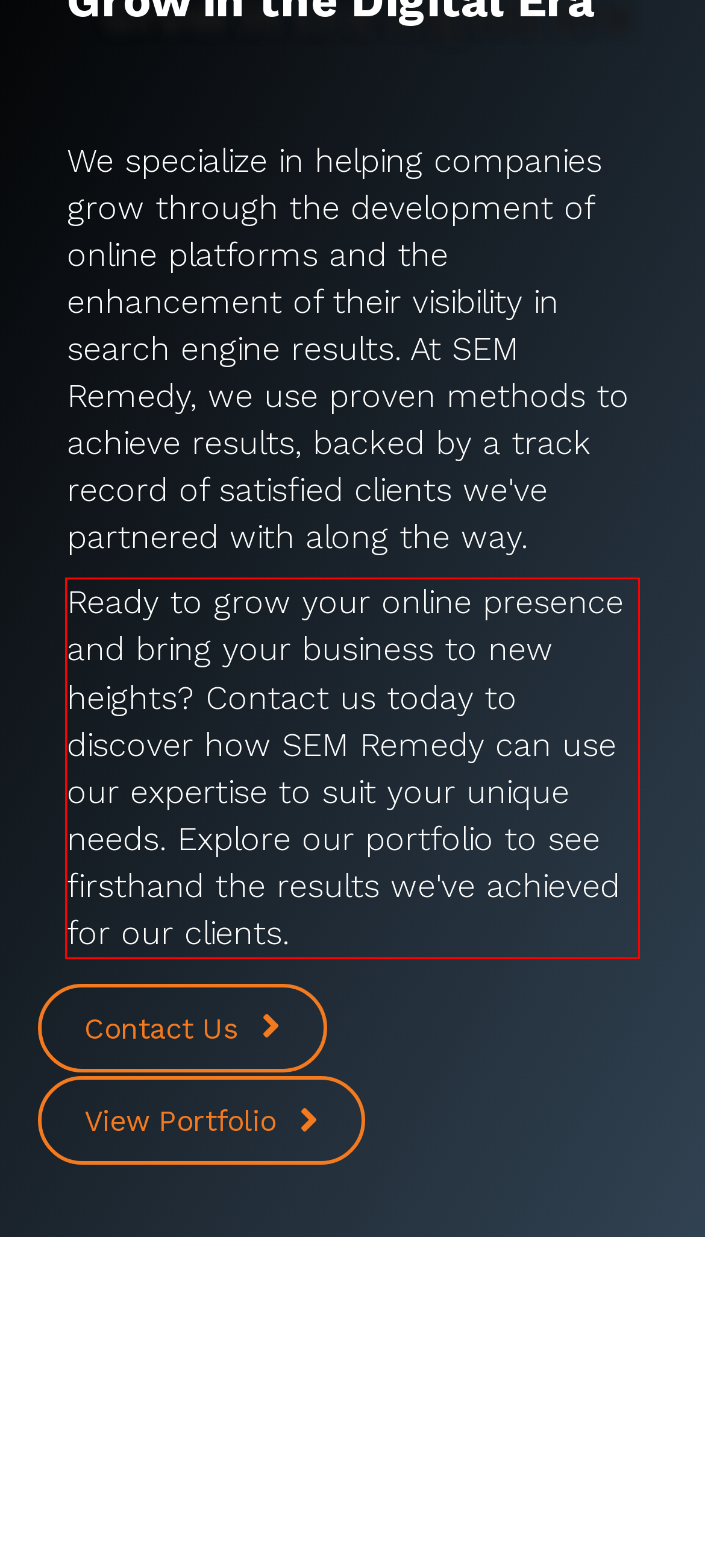Please recognize and transcribe the text located inside the red bounding box in the webpage image.

Ready to grow your online presence and bring your business to new heights? Contact us today to discover how SEM Remedy can use our expertise to suit your unique needs. Explore our portfolio to see firsthand the results we've achieved for our clients.